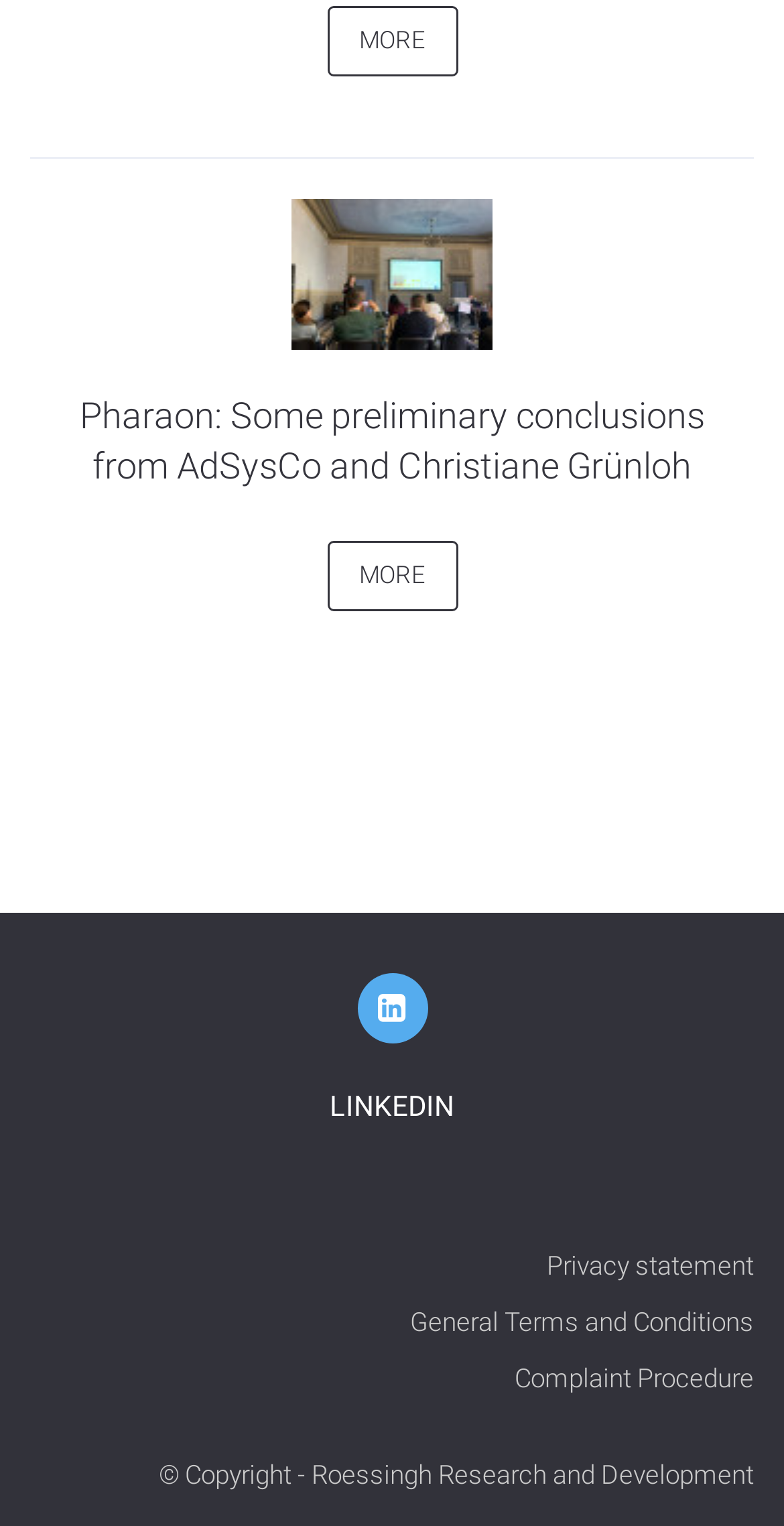What is the purpose of the 'MORE' links?
Answer the question with detailed information derived from the image.

The 'MORE' links are likely to be used to read more about the article or topic. This can be inferred by the presence of two 'MORE' links, one above and one below the article heading, which suggests that they are used to navigate to more content related to the article.